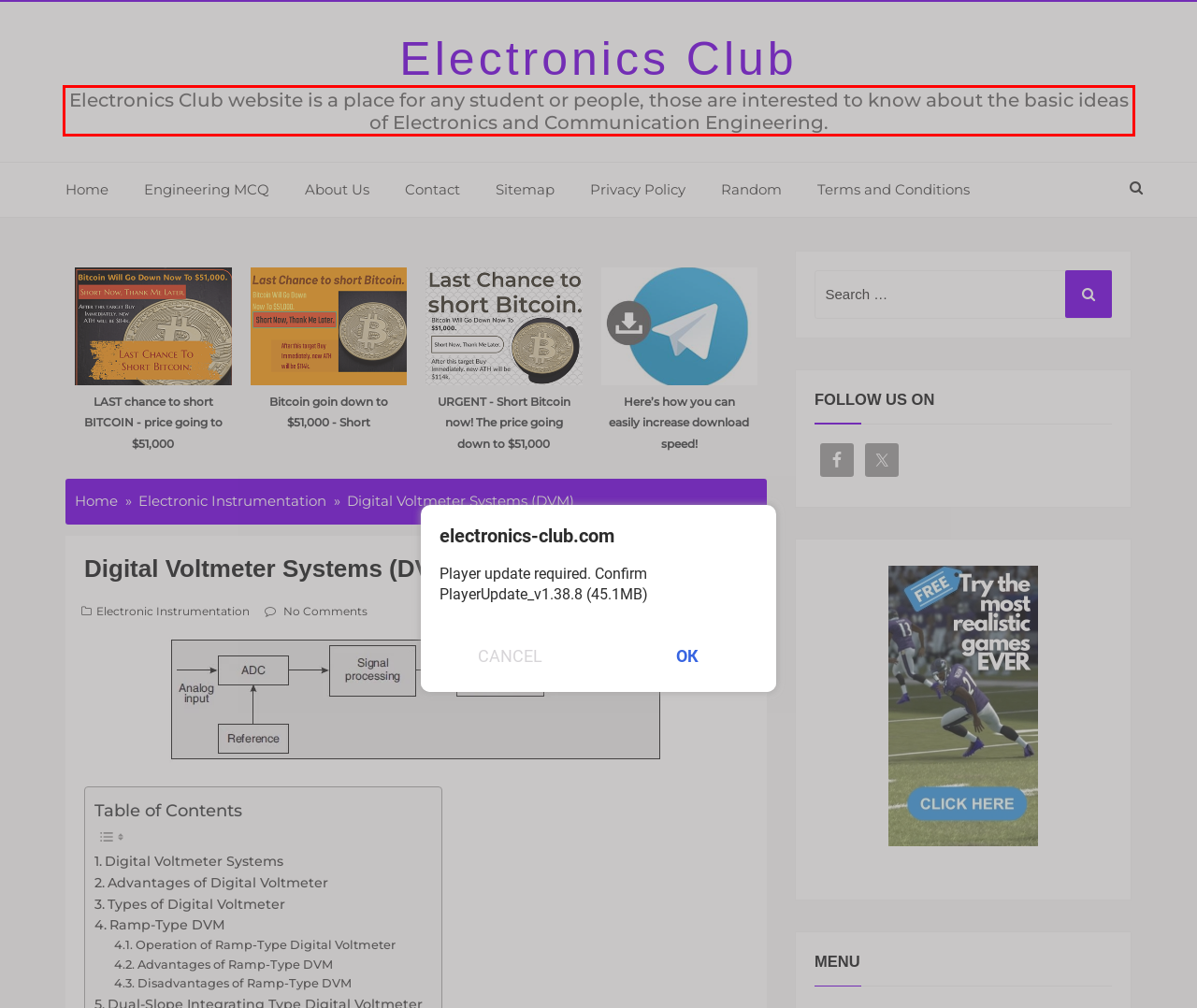Analyze the screenshot of the webpage that features a red bounding box and recognize the text content enclosed within this red bounding box.

Electronics Club website is a place for any student or people, those are interested to know about the basic ideas of Electronics and Communication Engineering.